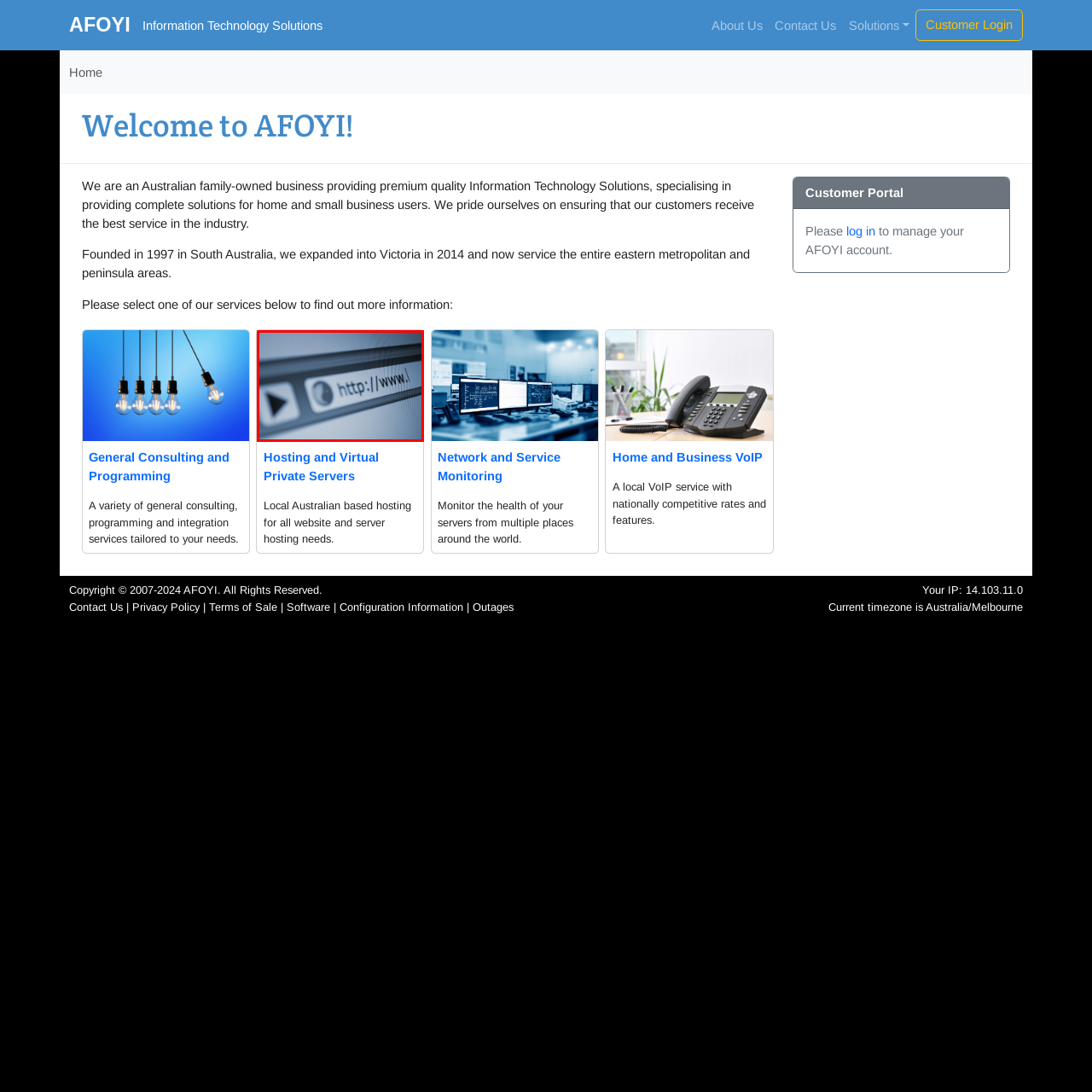Direct your attention to the image contained by the red frame and provide a detailed response to the following question, utilizing the visual data from the image:
What is the purpose of the address bar?

The caption describes the address bar as the 'entry point for navigating websites', which suggests that its primary purpose is to allow users to access and navigate online content by entering URLs.